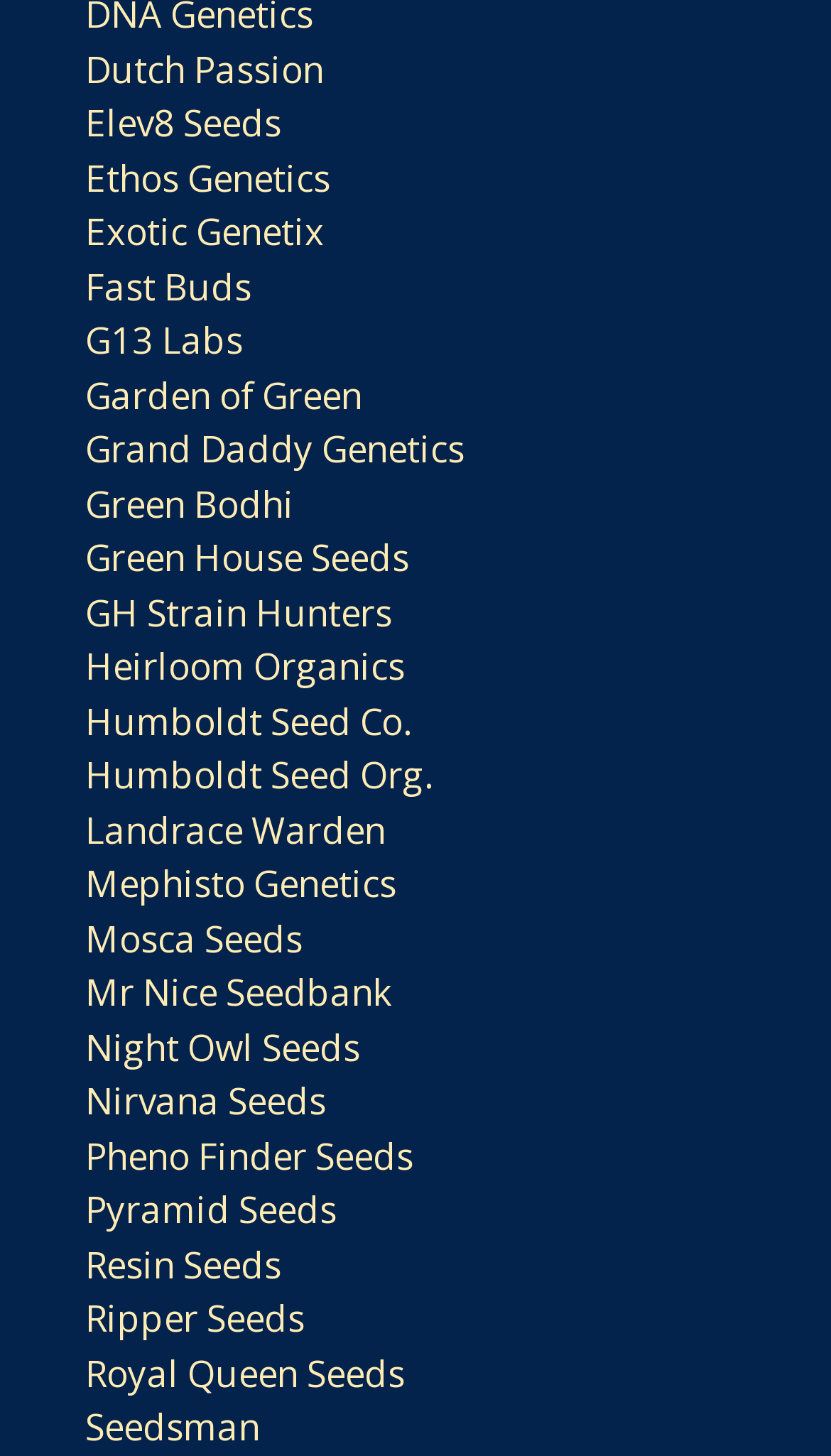Show the bounding box coordinates of the region that should be clicked to follow the instruction: "check out Exotic Genetix."

[0.103, 0.142, 0.39, 0.176]